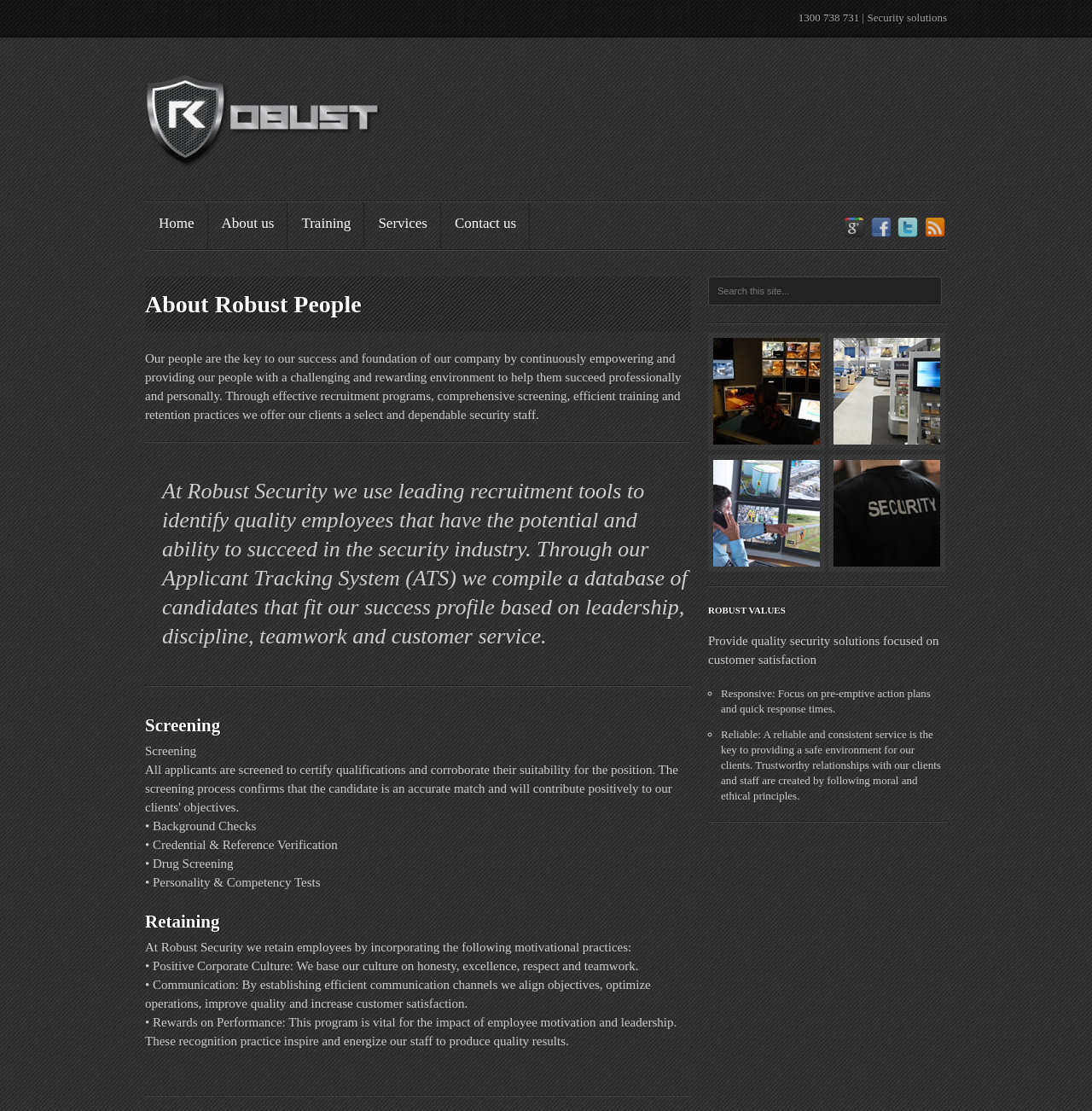What is the purpose of the Applicant Tracking System?
Provide a well-explained and detailed answer to the question.

According to the webpage, the Applicant Tracking System (ATS) is used to identify quality employees that have the potential and ability to succeed in the security industry, as stated in the StaticText 'At Robust Security we use leading recruitment tools to identify quality employees that have the potential and ability to succeed in the security industry. Through our Applicant Tracking System (ATS) we compile a database of candidates that fit our success profile based on leadership, discipline, teamwork and customer service.'